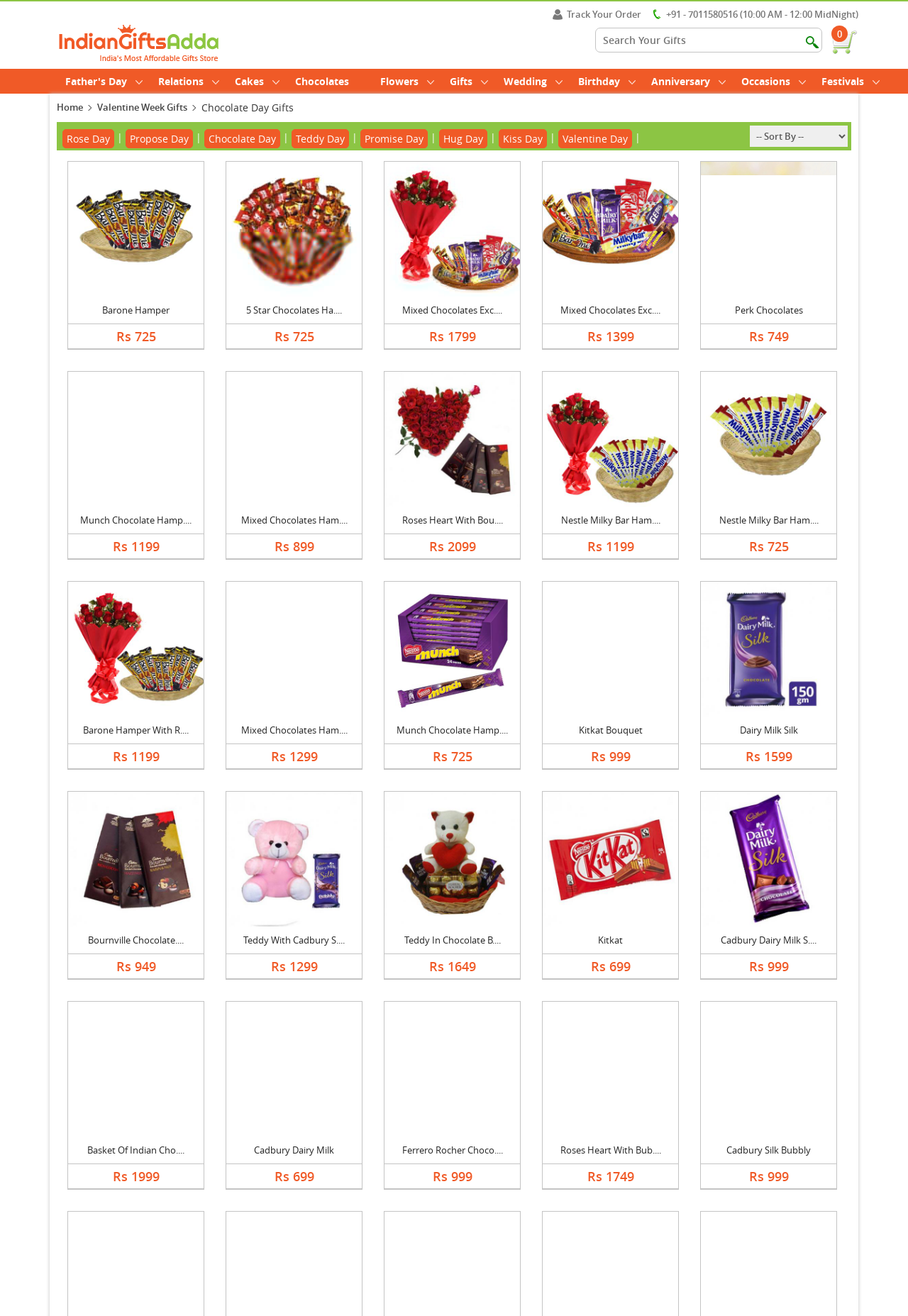Determine the bounding box coordinates of the clickable element necessary to fulfill the instruction: "Choose Barone Hamper". Provide the coordinates as four float numbers within the 0 to 1 range, i.e., [left, top, right, bottom].

[0.075, 0.123, 0.224, 0.225]